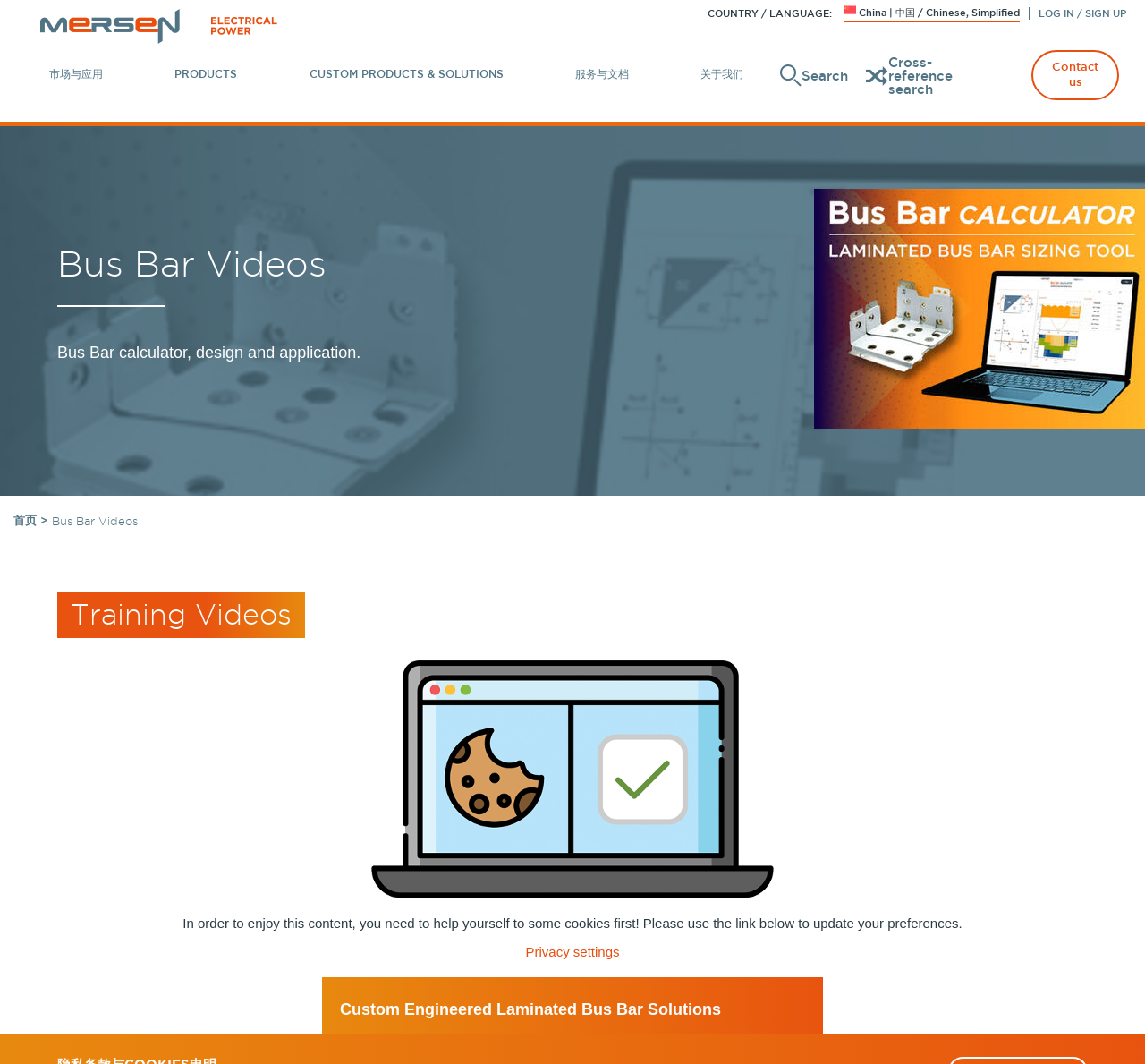Provide an in-depth caption for the webpage.

The webpage is about Bus Bar Videos from Mersen Electrical Power, featuring fuses, surge protective devices, cooling, and bus bars. At the top-left corner, there is a Mersen logo. Below the logo, there are several links, including "市场与应用", "PRODUCTS", "CUSTOM PRODUCTS & SOLUTIONS", "服务与文档", and "关于我们", which are arranged horizontally. 

To the right of these links, there are three more links: "LOG IN / SIGN UP", "Search", and "Cross-reference search". Further to the right, there is a "Contact us" link. 

Below these links, there is a heading "Bus Bar Videos" followed by a brief description "Bus Bar calculator, design and application." 

On the left side of the page, there is a breadcrumb navigation section with links "首页" and "Bus Bar Videos". 

Below the breadcrumb section, there is a heading "Training Videos". 

In the middle of the page, there is an image with a message "Cookies not accepted" and a paragraph of text explaining that cookies are required to access the content. Below this message, there is a link to "Privacy settings". 

At the bottom of the page, there is a heading "Custom Engineered Laminated Bus Bar Solutions". Finally, there is a "回到顶端" link at the bottom-right corner, which means "Back to top".